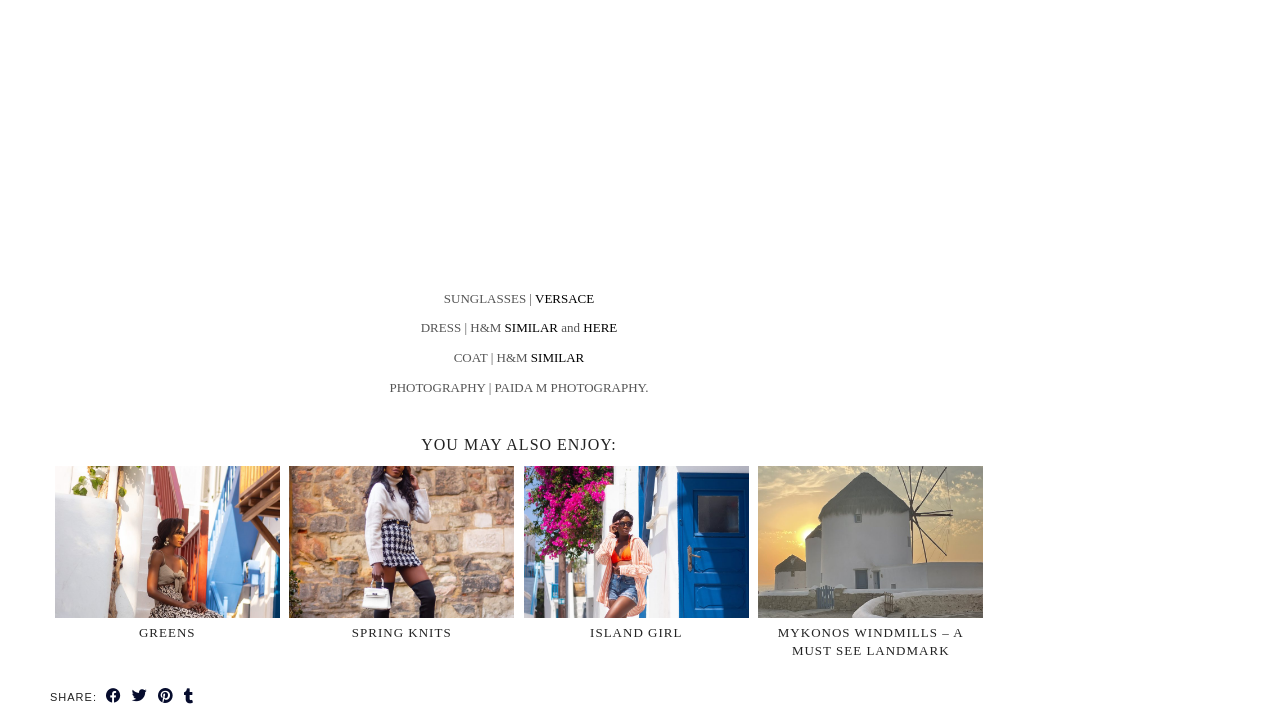How many categories are listed under 'YOU MAY ALSO ENJOY:'?
Please look at the screenshot and answer using one word or phrase.

4